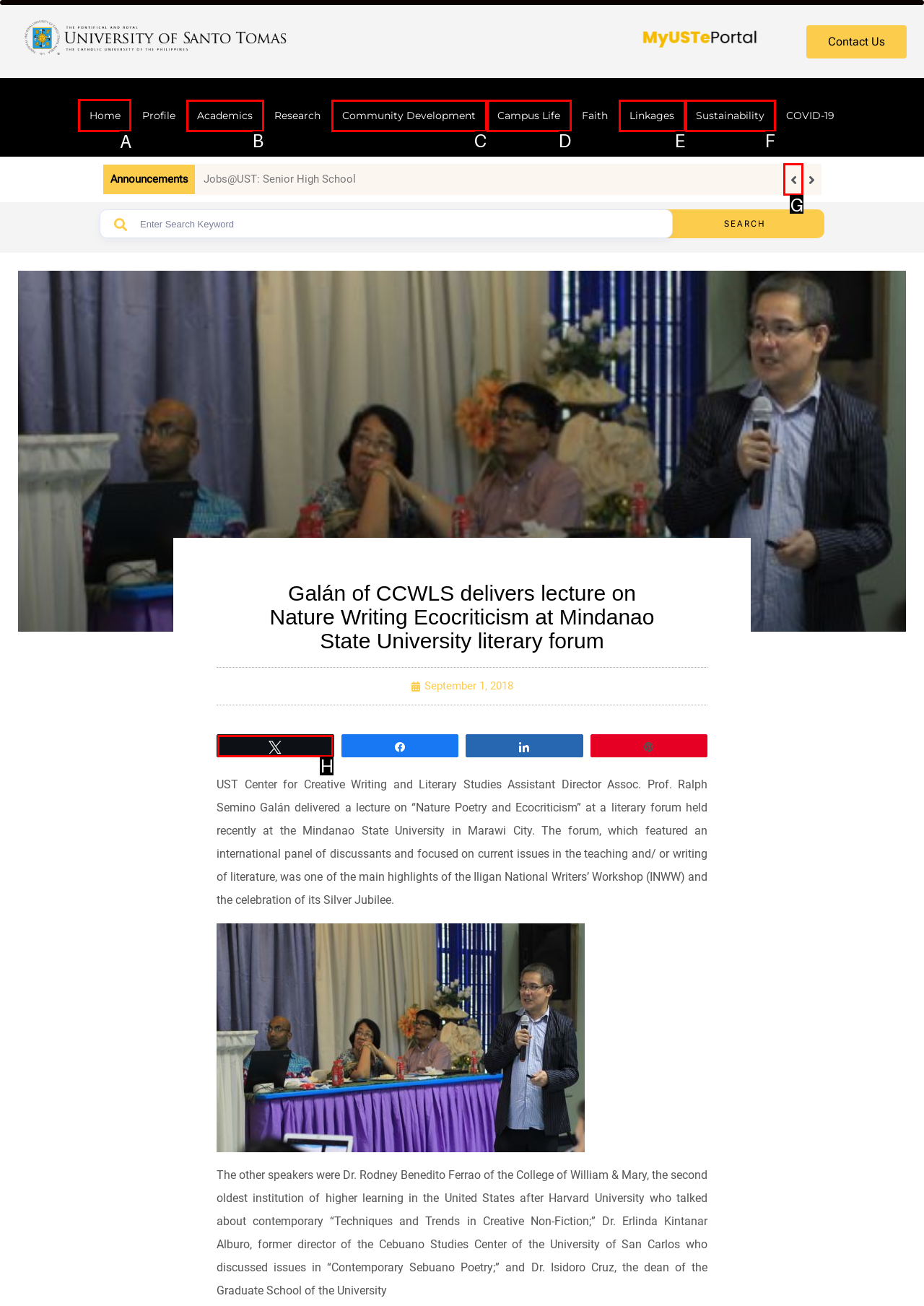Specify the letter of the UI element that should be clicked to achieve the following: Go to the 'Home' page
Provide the corresponding letter from the choices given.

A